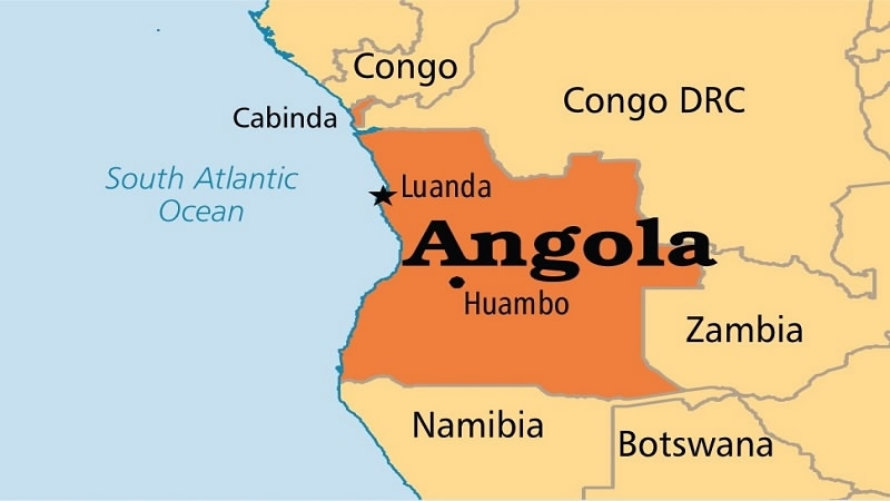What is the capital of Angola?
Please provide a comprehensive answer based on the contents of the image.

Key cities such as Luanda, the capital located on the Atlantic coast, and Huambo are marked, providing a clearer understanding of important urban centers.